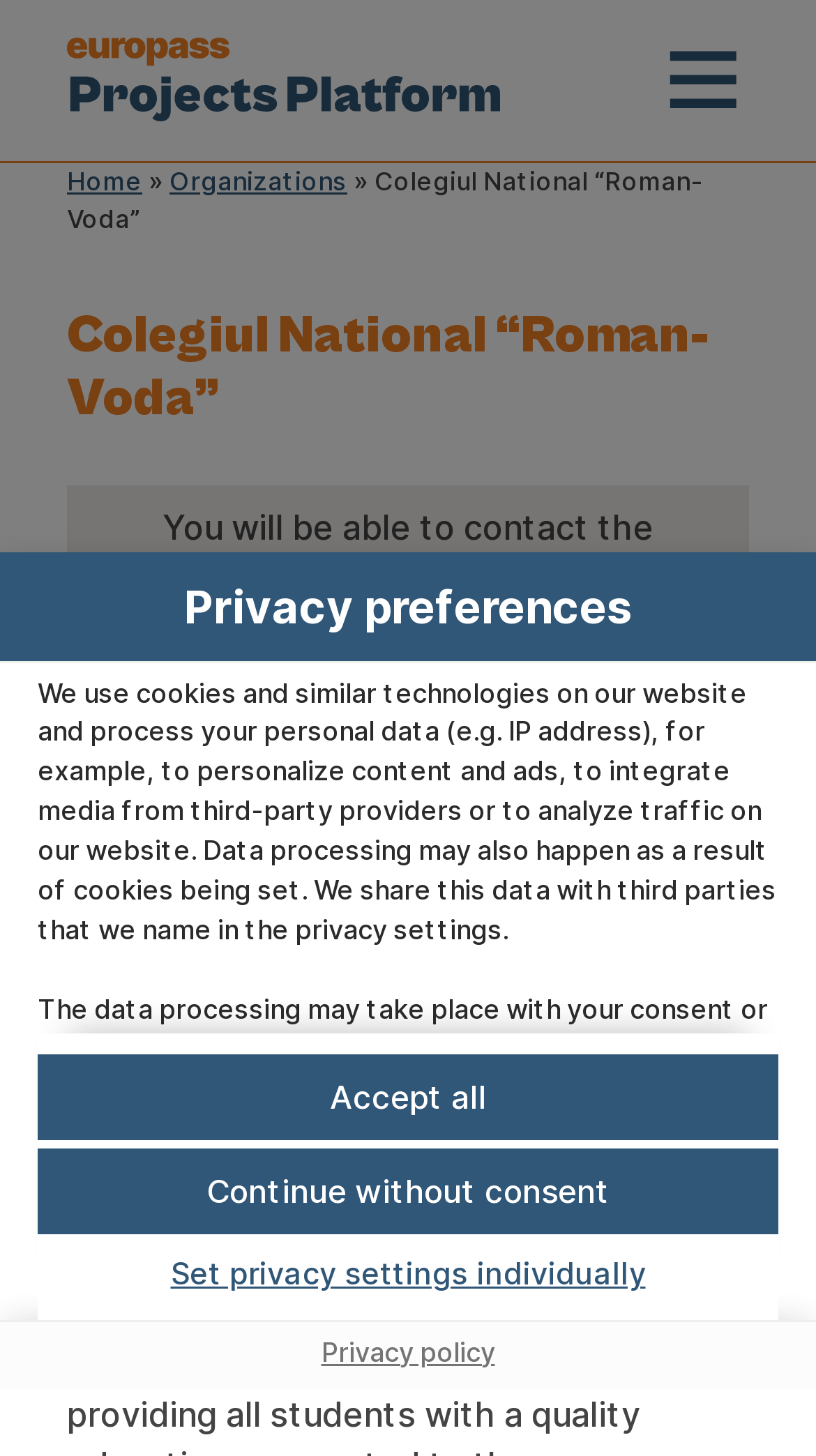What is the function of the 'Set privacy settings individually' button?
From the image, respond with a single word or phrase.

Customize privacy settings